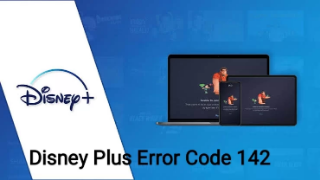How many devices are displayed?
Based on the image, respond with a single word or phrase.

Three